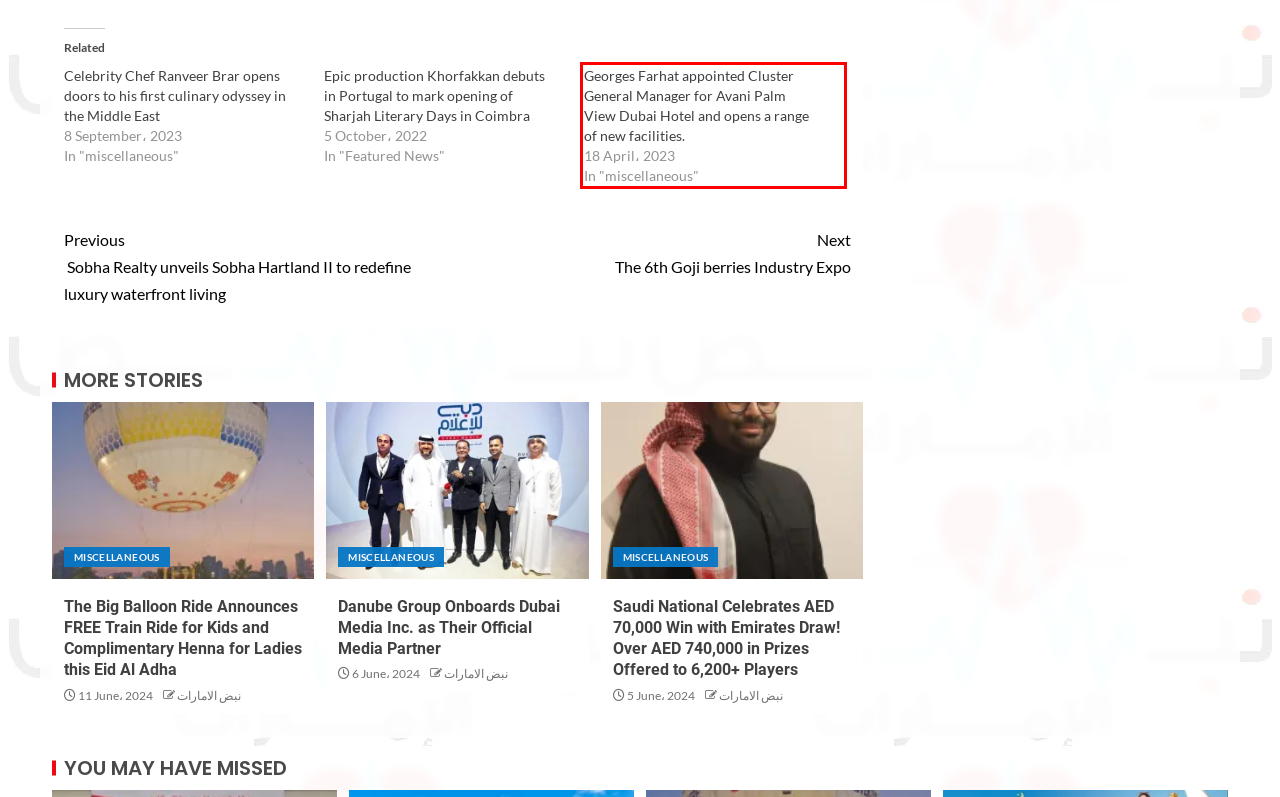Examine the webpage screenshot and use OCR to recognize and output the text within the red bounding box.

Georges Farhat appointed Cluster General Manager for Avani Palm View Dubai Hotel and opens a range of new facilities. 18 April، 2023 In "miscellaneous"